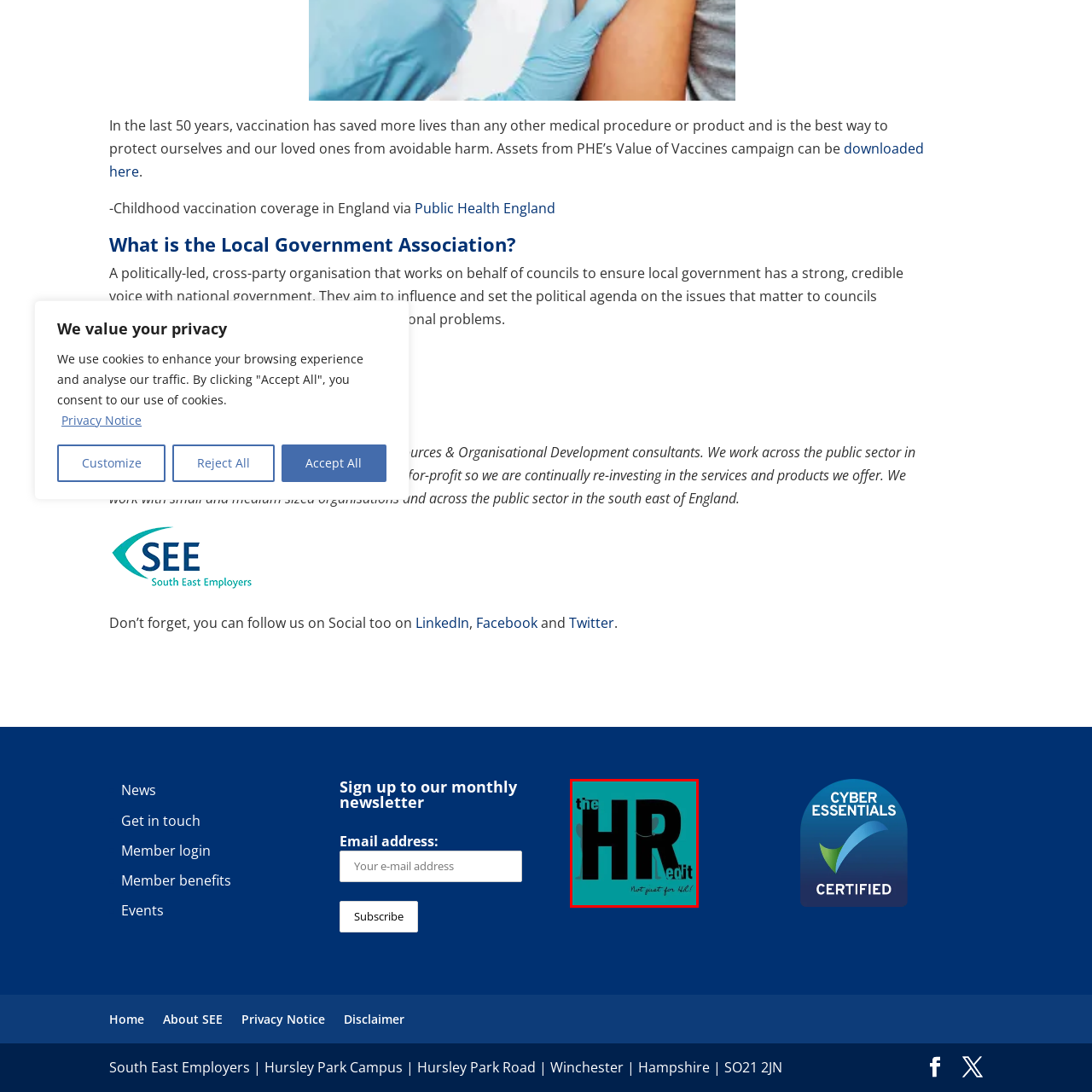View the portion of the image within the red bounding box and answer this question using a single word or phrase:
What is the focus of the podcast?

Human Resources